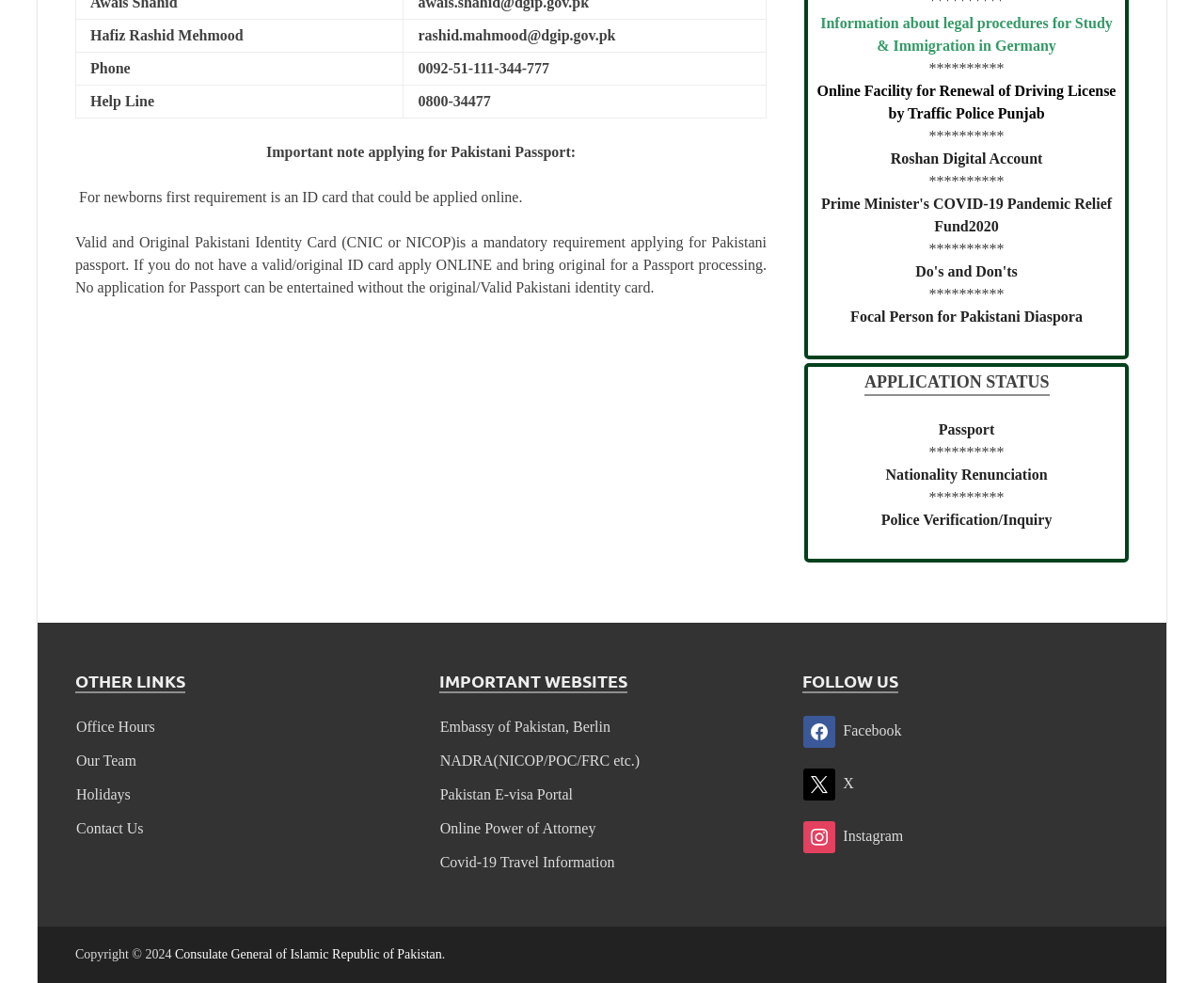Determine the bounding box of the UI component based on this description: "Instagram". The bounding box coordinates should be four float values between 0 and 1, i.e., [left, top, right, bottom].

[0.667, 0.842, 0.75, 0.858]